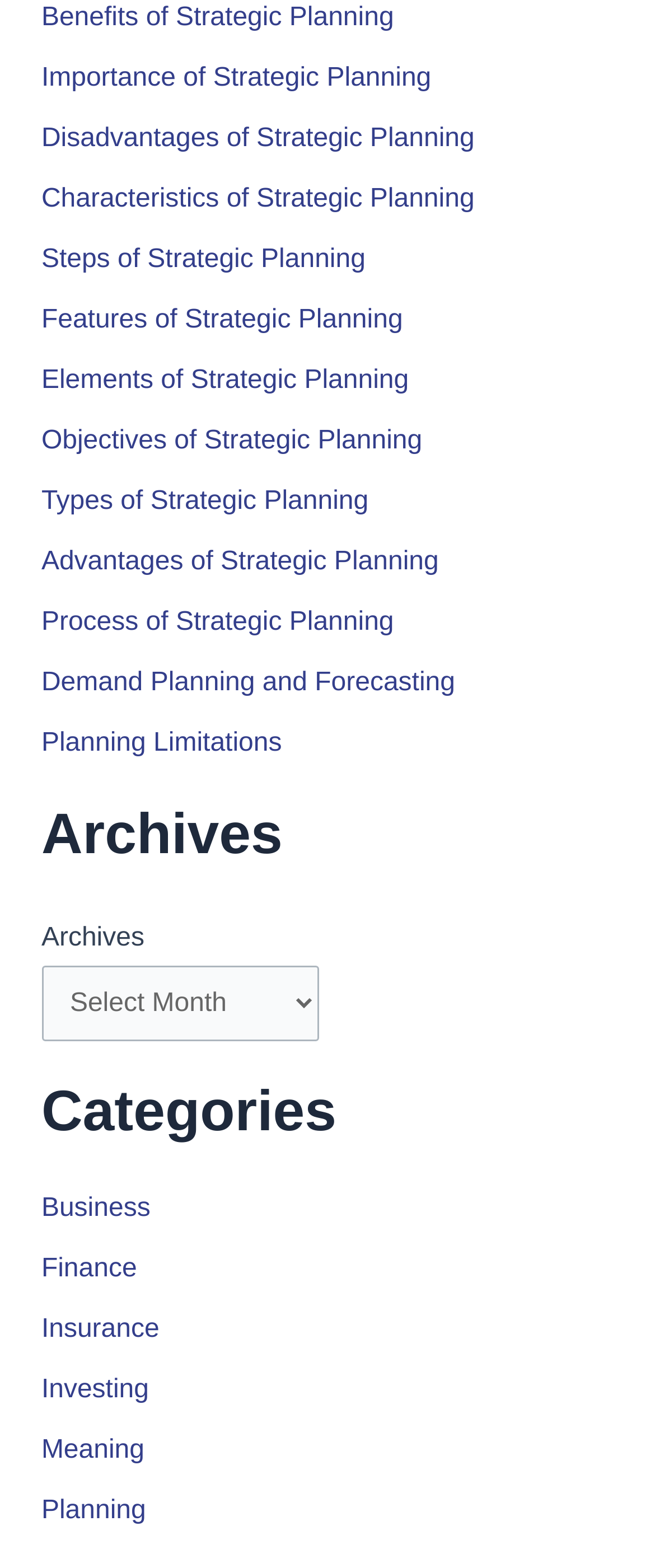Locate the bounding box coordinates of the clickable area needed to fulfill the instruction: "Select 'Business' category".

[0.063, 0.762, 0.23, 0.78]